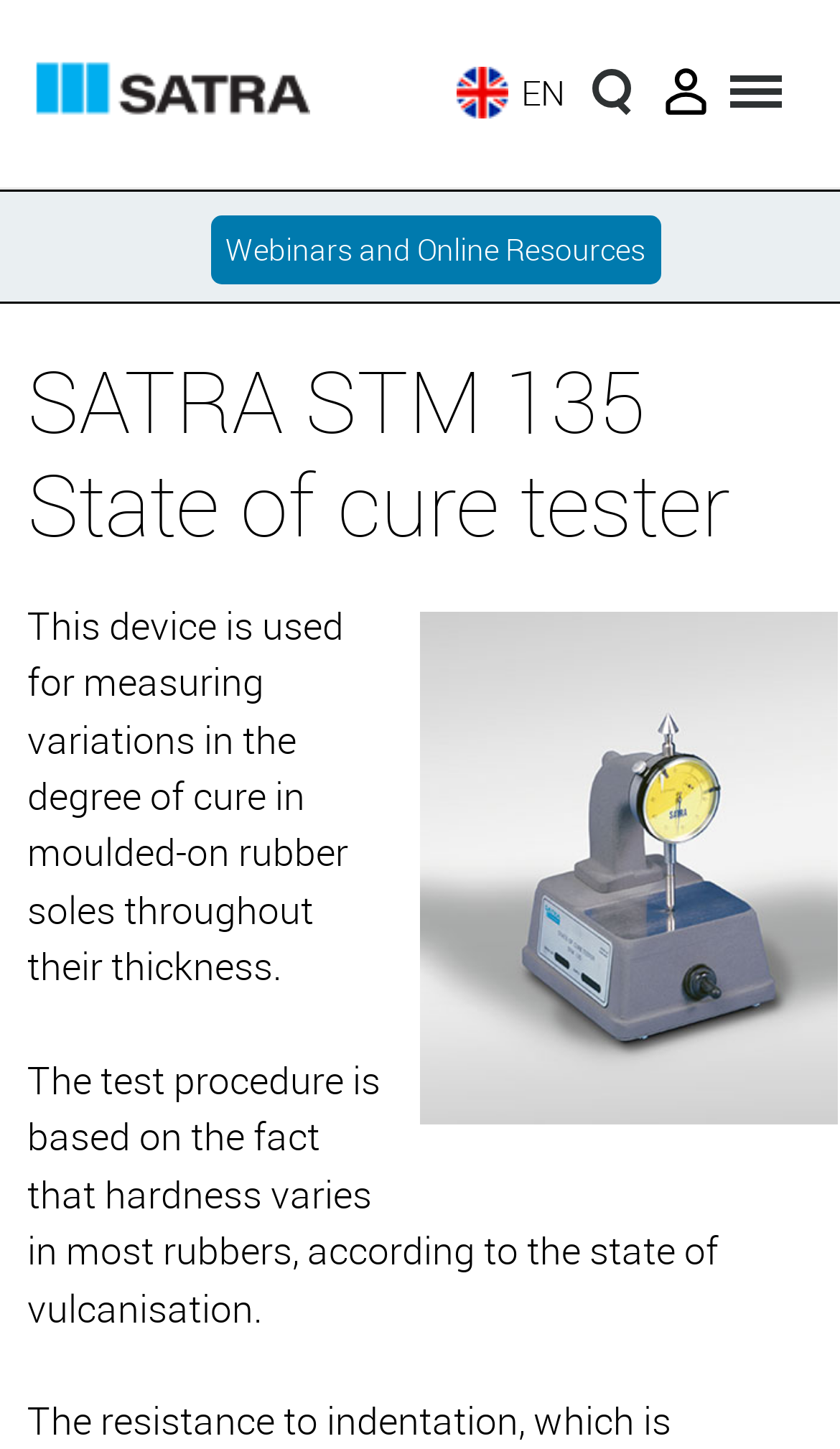Please answer the following question using a single word or phrase: 
How many links are in the top navigation menu?

4